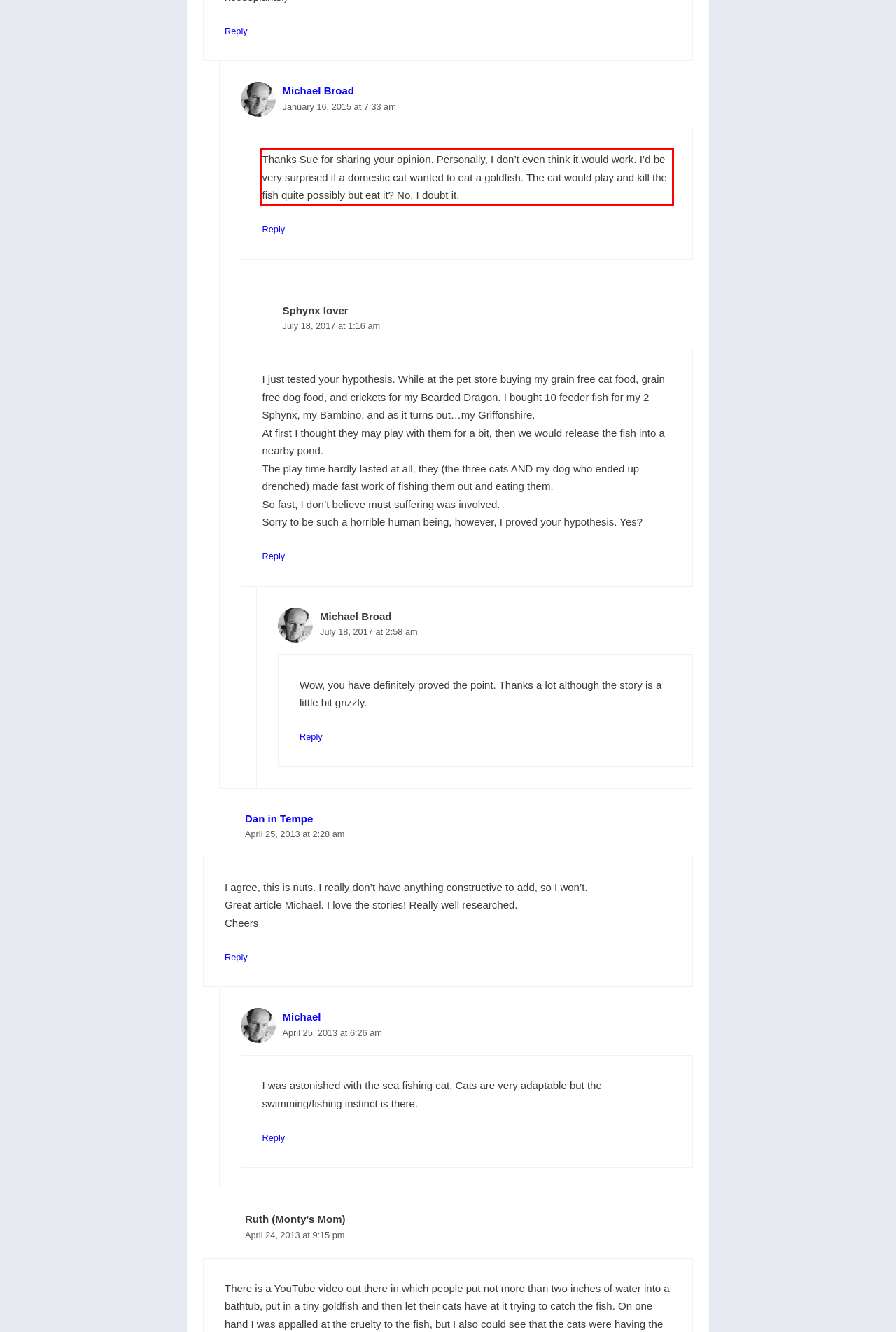Review the screenshot of the webpage and recognize the text inside the red rectangle bounding box. Provide the extracted text content.

Thanks Sue for sharing your opinion. Personally, I don’t even think it would work. I’d be very surprised if a domestic cat wanted to eat a goldfish. The cat would play and kill the fish quite possibly but eat it? No, I doubt it.